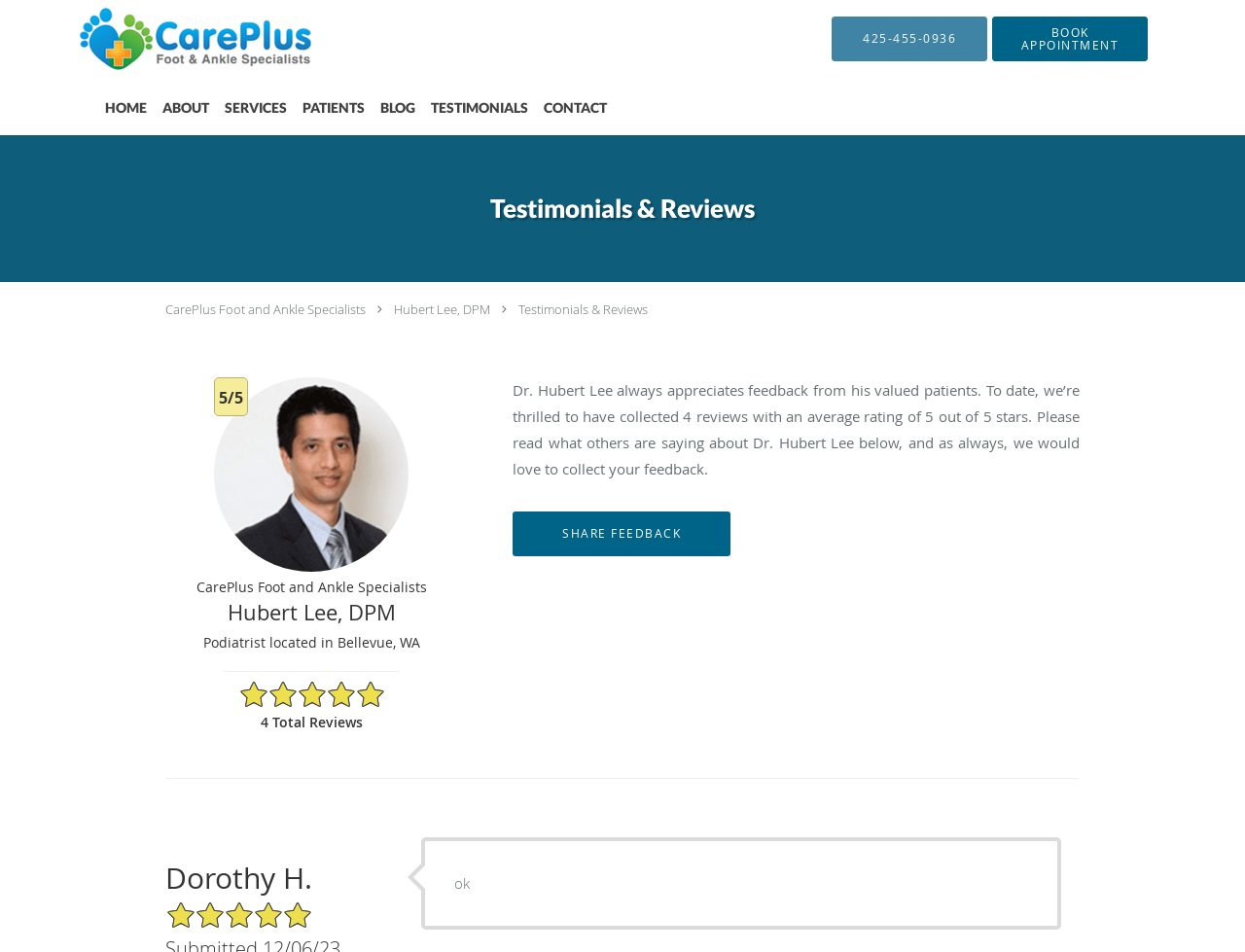Construct a thorough caption encompassing all aspects of the webpage.

This webpage is about Testimonials and Reviews for Hubert Lee, DPM, a podiatrist located in Bellevue, WA. At the top, there is a practice logo on the left, followed by a row of links to different sections of the website, including HOME, ABOUT, SERVICES, PATIENTS, BLOG, TESTIMONIALS, and CONTACT. 

Below the links, there is a heading that reads "Testimonials & Reviews" and a subheading that mentions CarePlus Foot and Ankle Specialists and Hubert Lee, DPM. On the left side, there is a 5-star rating with five star icons, and on the right side, there is a photo of Dr. Hubert Lee.

The main content of the page is a section that displays testimonials from patients, with a 5-star rating and a quote from each patient. The first testimonial is from Dorothy H., with a 5-star rating and a brief review. 

There is also a call-to-action button "Share Feedback" that allows patients to leave their own reviews. At the top right corner, there are two links: one to call the office at 425-455-0936 and another to book an appointment.